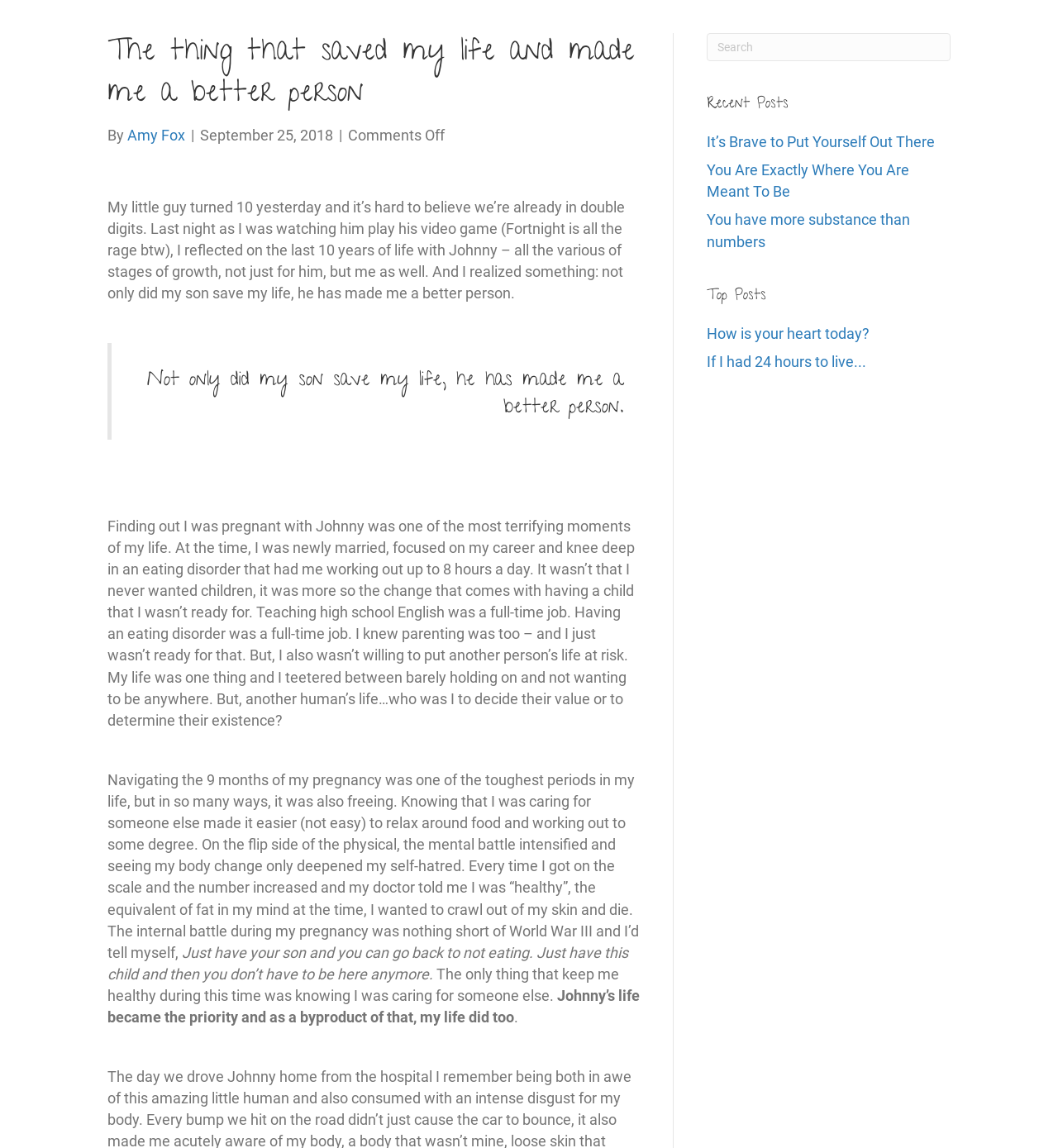Look at the image and answer the question in detail:
What is the theme of the blog post?

The blog post is about the author's personal growth and how her son has helped her overcome her eating disorder and become a better person. The post explores themes of self-reflection, parenting, and personal development.